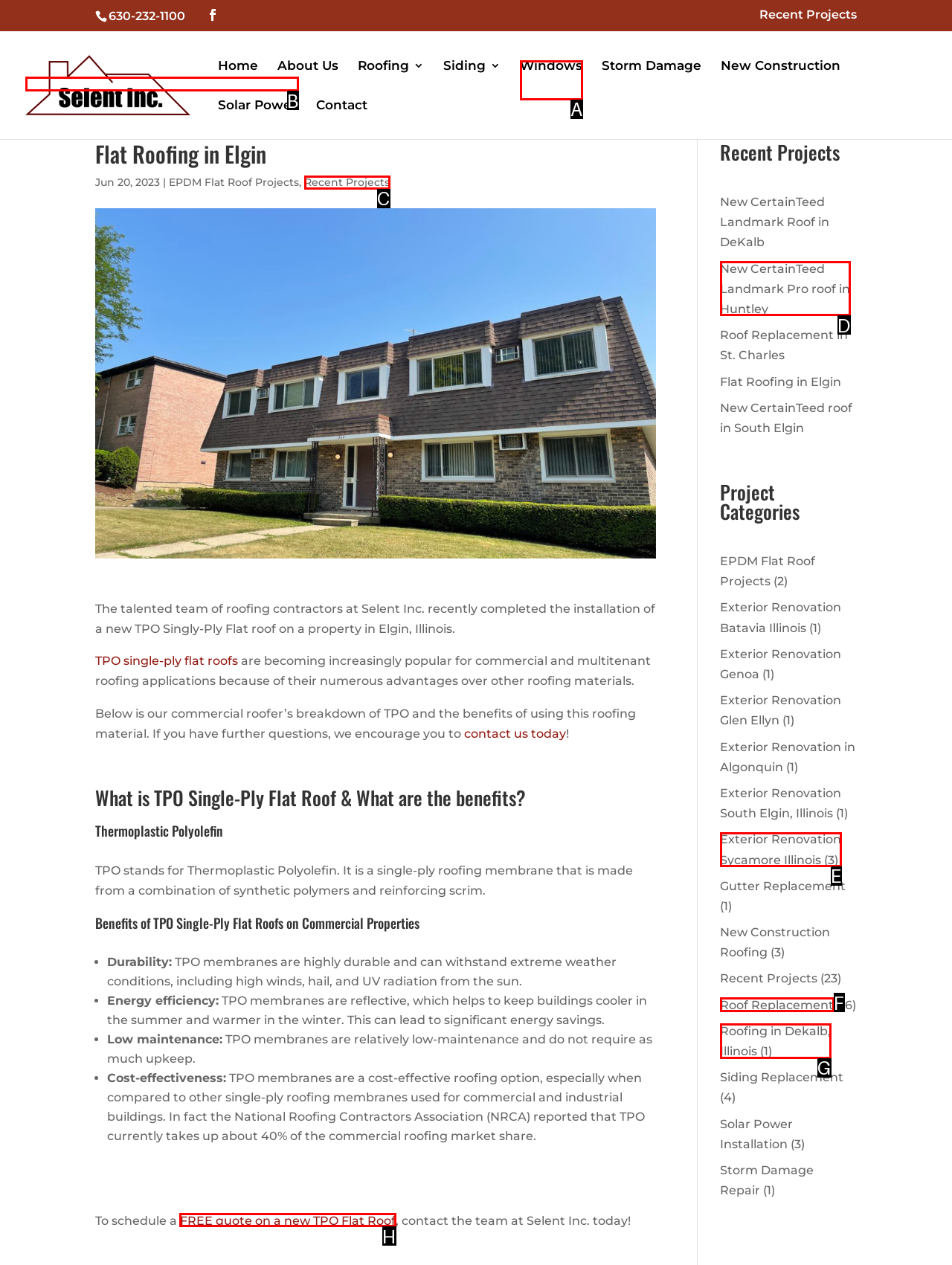Select the HTML element that needs to be clicked to carry out the task: Visit the Facebook page
Provide the letter of the correct option.

None